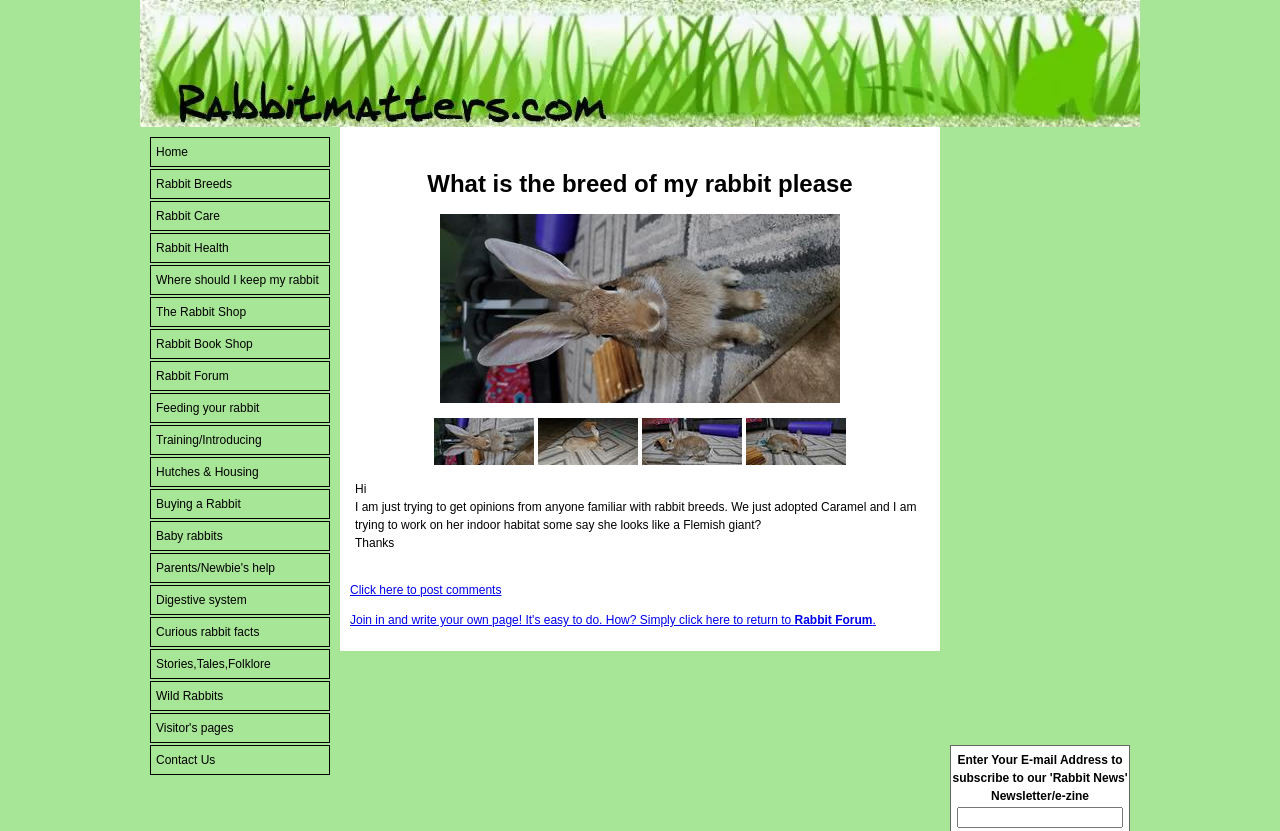Please identify the bounding box coordinates of the region to click in order to complete the given instruction: "Click the Products button". The coordinates should be four float numbers between 0 and 1, i.e., [left, top, right, bottom].

None